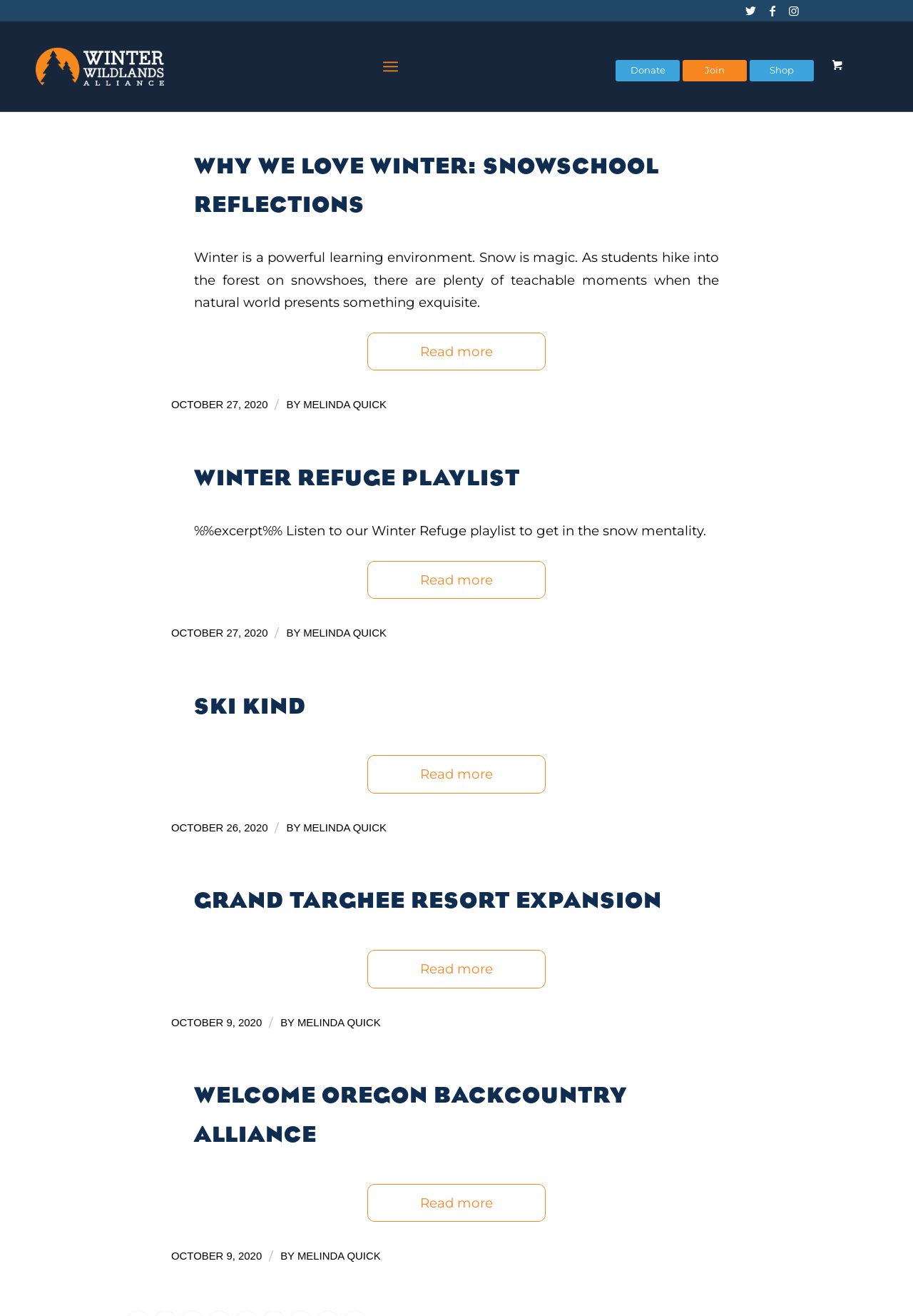What is the date of the second article?
Based on the screenshot, provide a one-word or short-phrase response.

OCTOBER 27, 2020